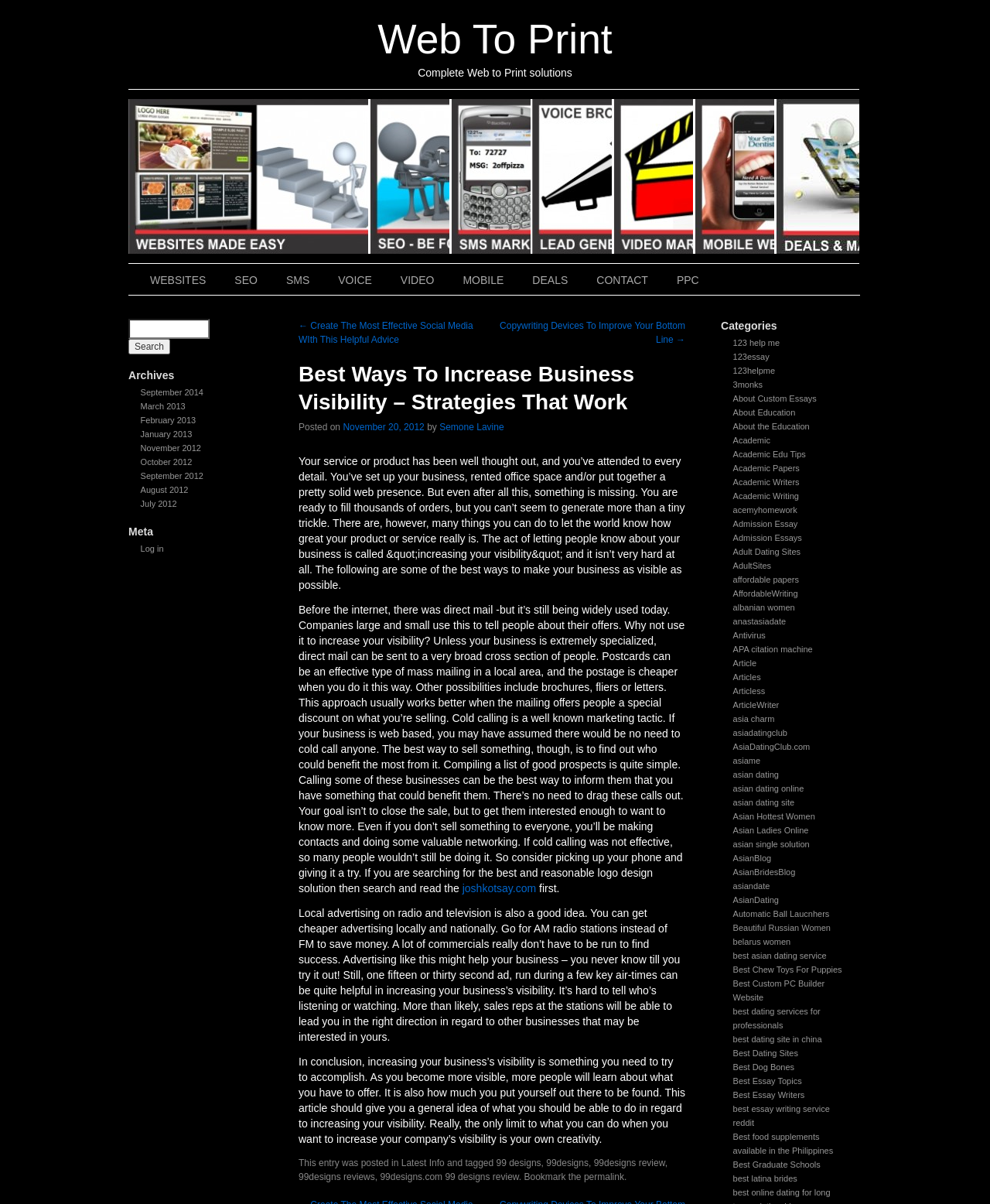Using details from the image, please answer the following question comprehensively:
How can users search for specific content on this webpage?

The webpage has a search box with a textbox and a 'Search' button, allowing users to enter keywords and search for specific content within the webpage.